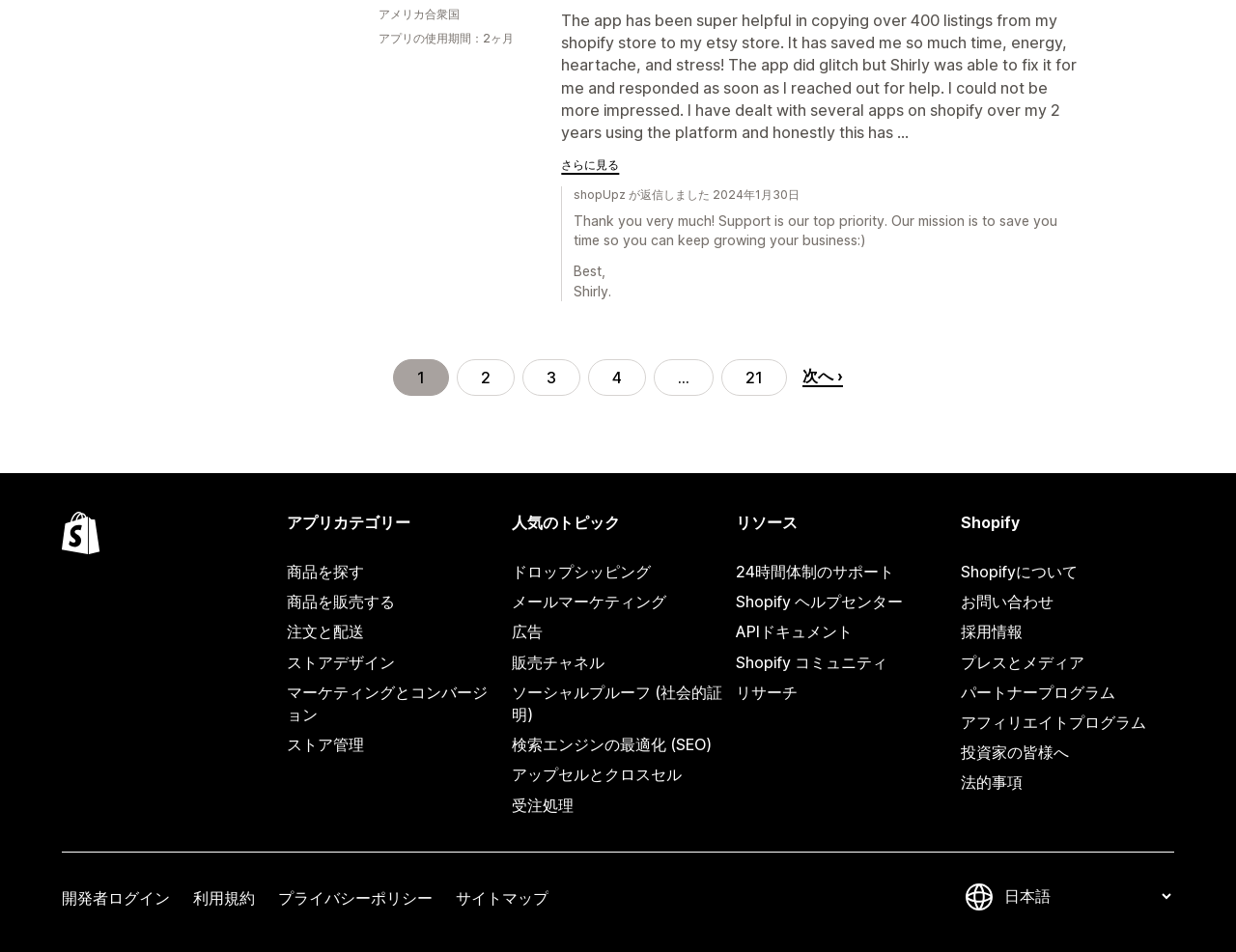Please identify the bounding box coordinates of the element on the webpage that should be clicked to follow this instruction: "Explore app categories". The bounding box coordinates should be given as four float numbers between 0 and 1, formatted as [left, top, right, bottom].

[0.232, 0.537, 0.404, 0.561]